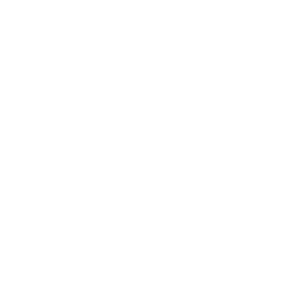What is the purpose of the ergonomic storage options?
Based on the visual content, answer with a single word or a brief phrase.

Workspace optimization